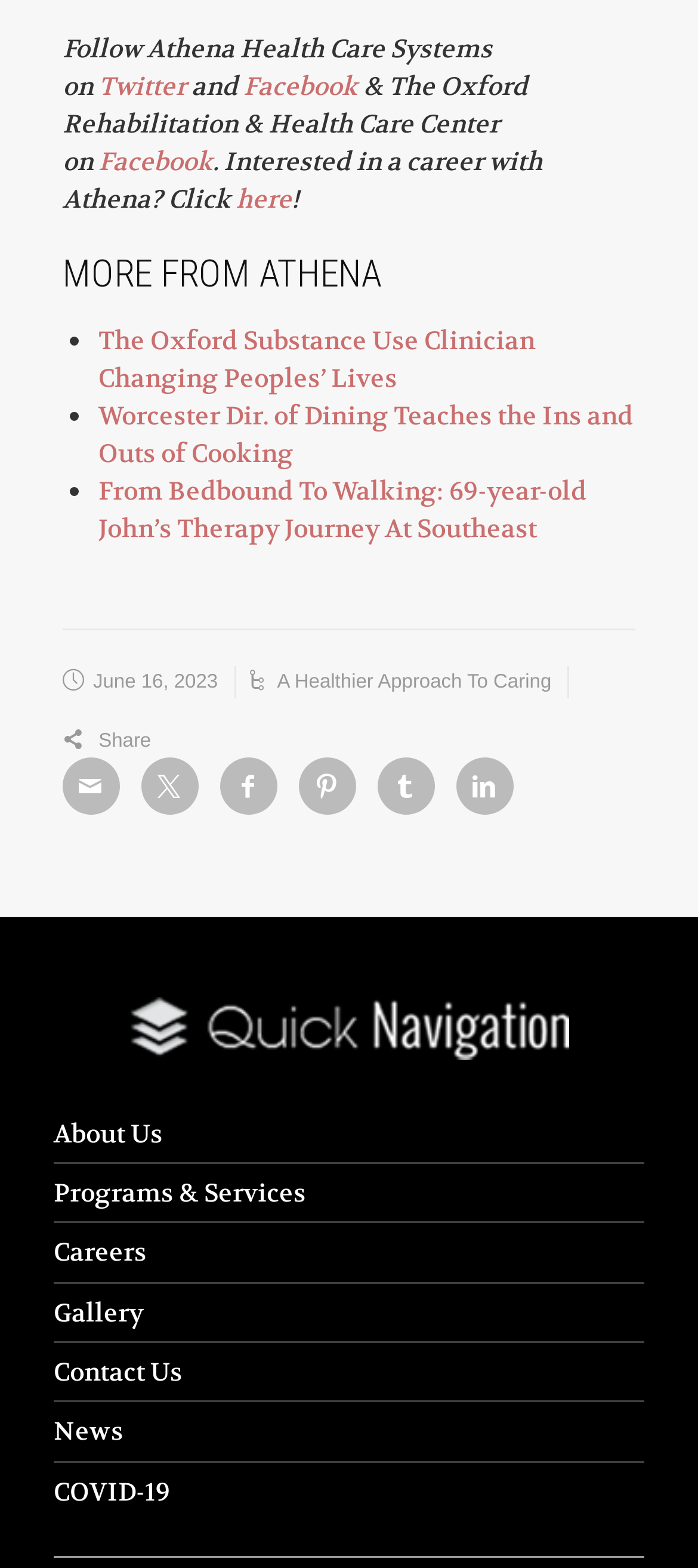Find the UI element described as: "Email" and predict its bounding box coordinates. Ensure the coordinates are four float numbers between 0 and 1, [left, top, right, bottom].

[0.09, 0.421, 0.172, 0.457]